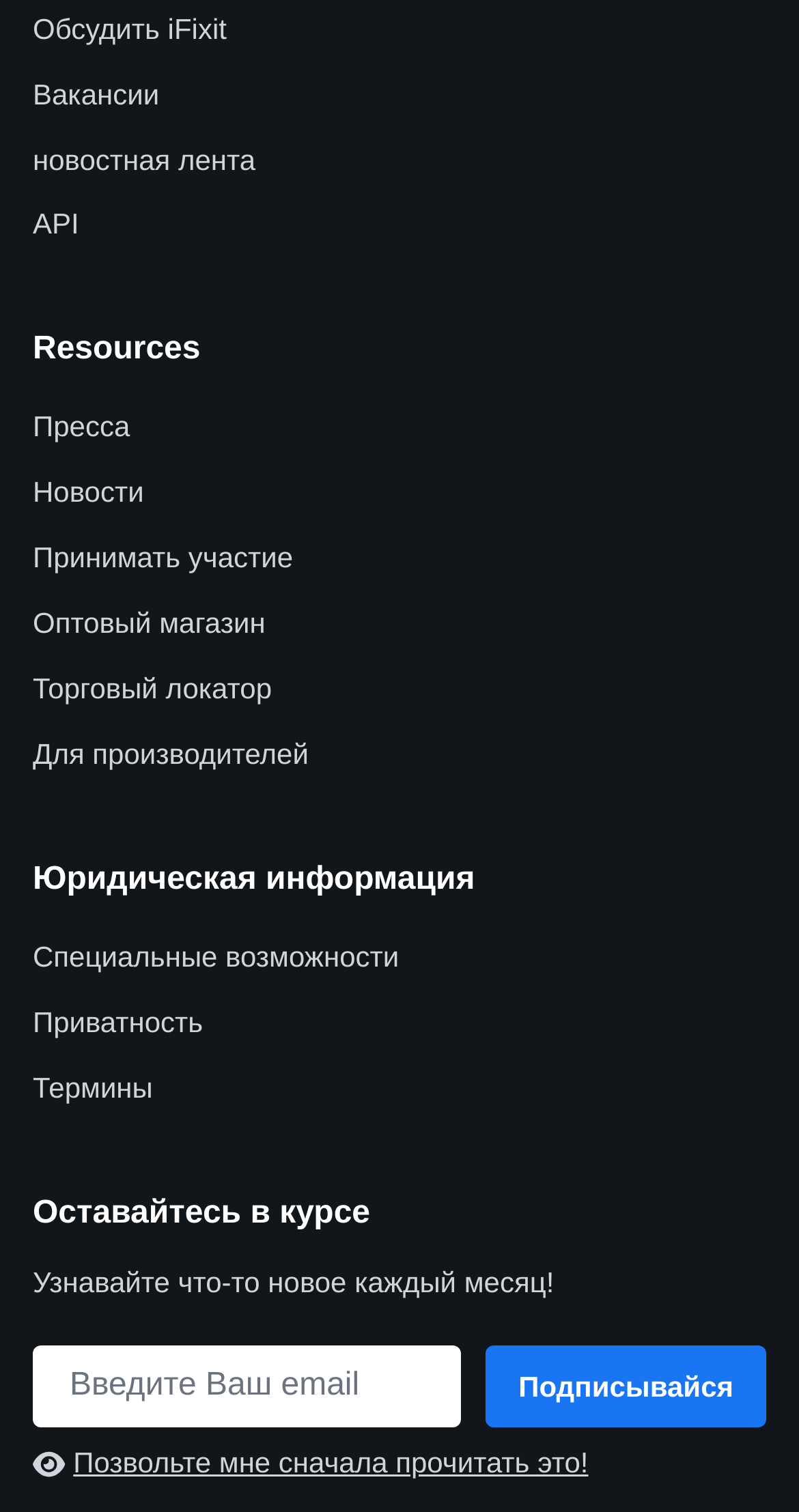Please determine the bounding box coordinates for the UI element described as: "новостная лента".

[0.041, 0.094, 0.32, 0.116]